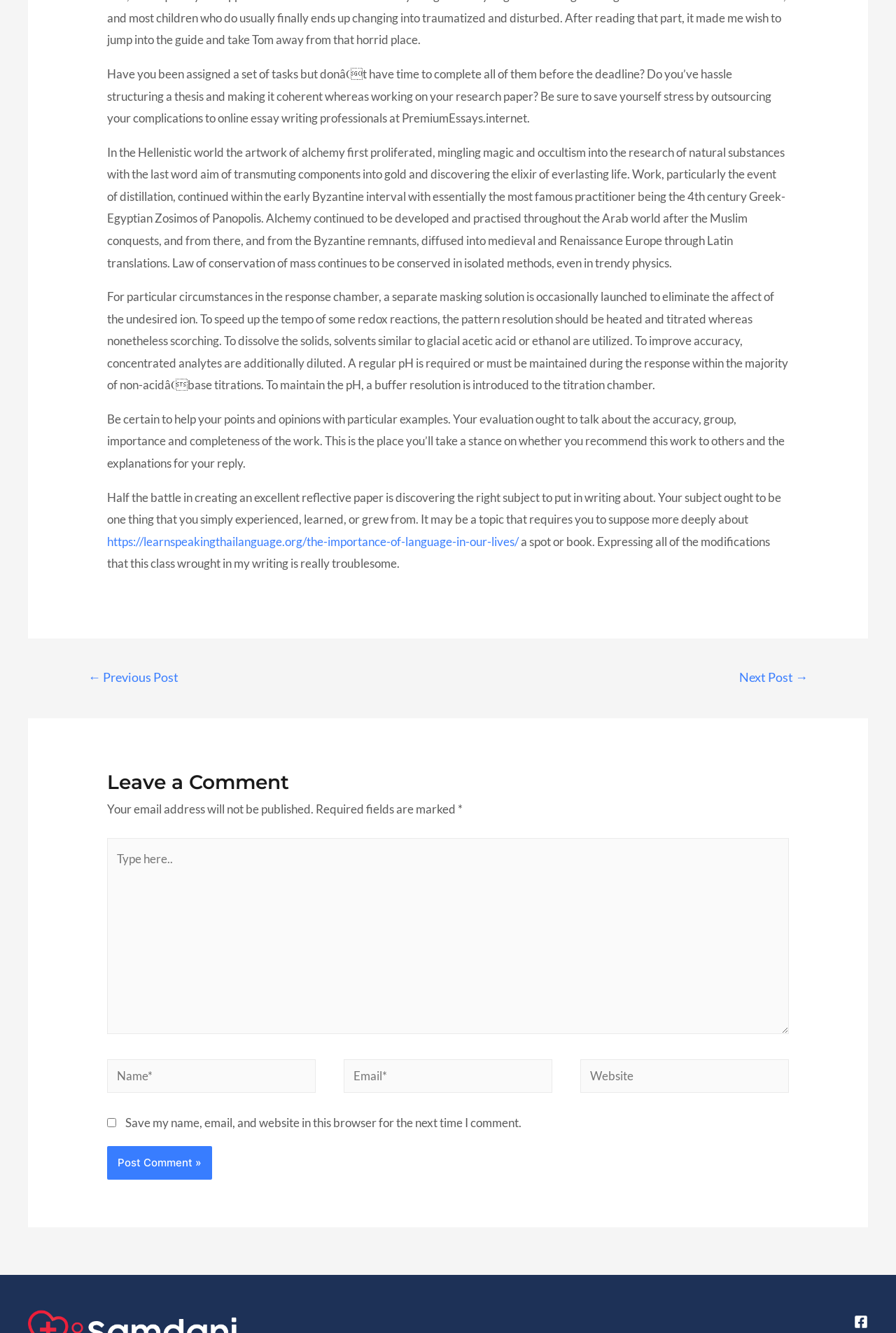Extract the bounding box coordinates for the described element: "Terms & Conditions". The coordinates should be represented as four float numbers between 0 and 1: [left, top, right, bottom].

None